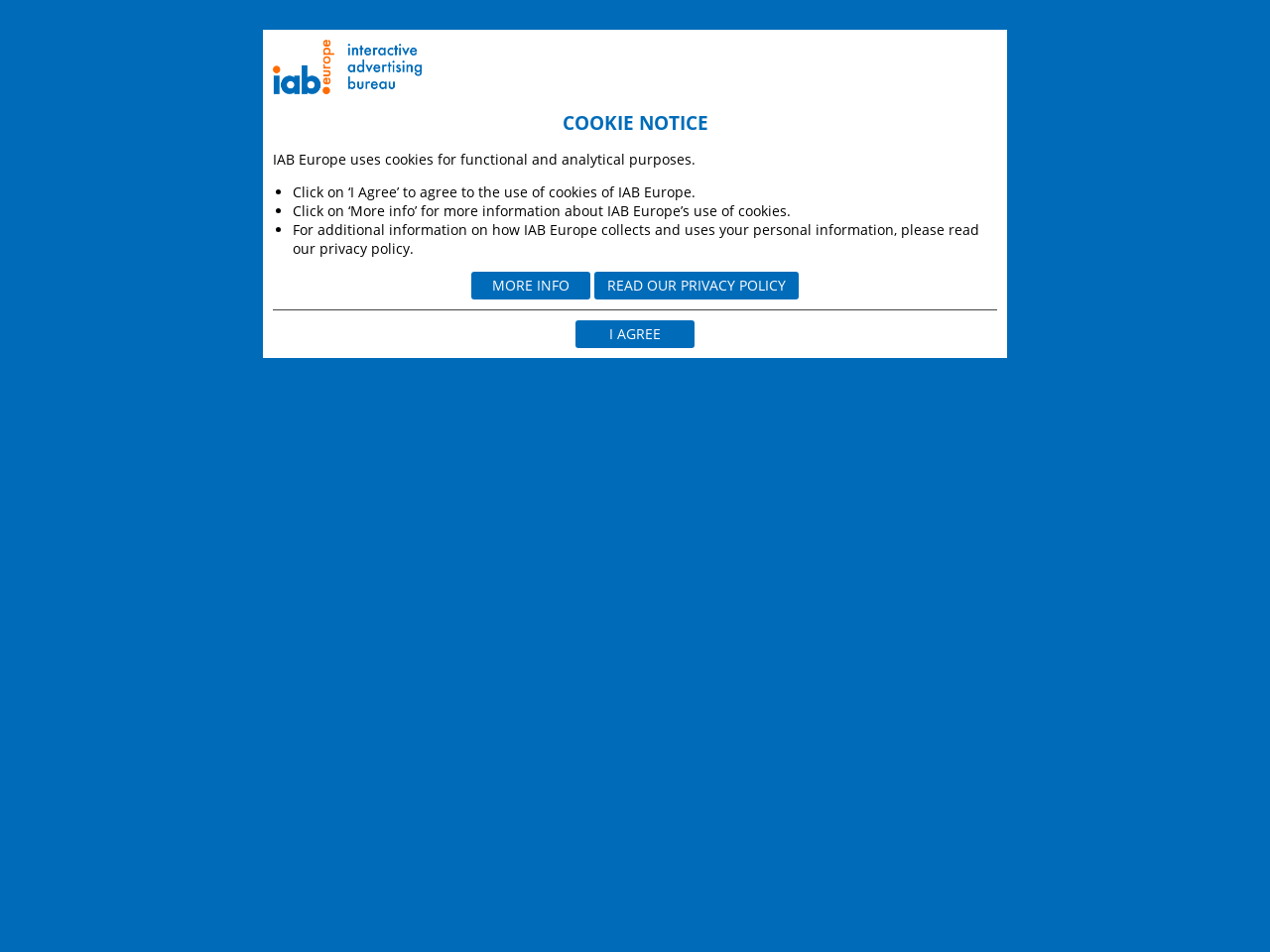What is the purpose of cookies on this website?
Utilize the image to construct a detailed and well-explained answer.

Based on the webpage content, cookies are used to compile anonymous and aggregate statistics, which is mentioned in the section 'Why do we use cookies?'.